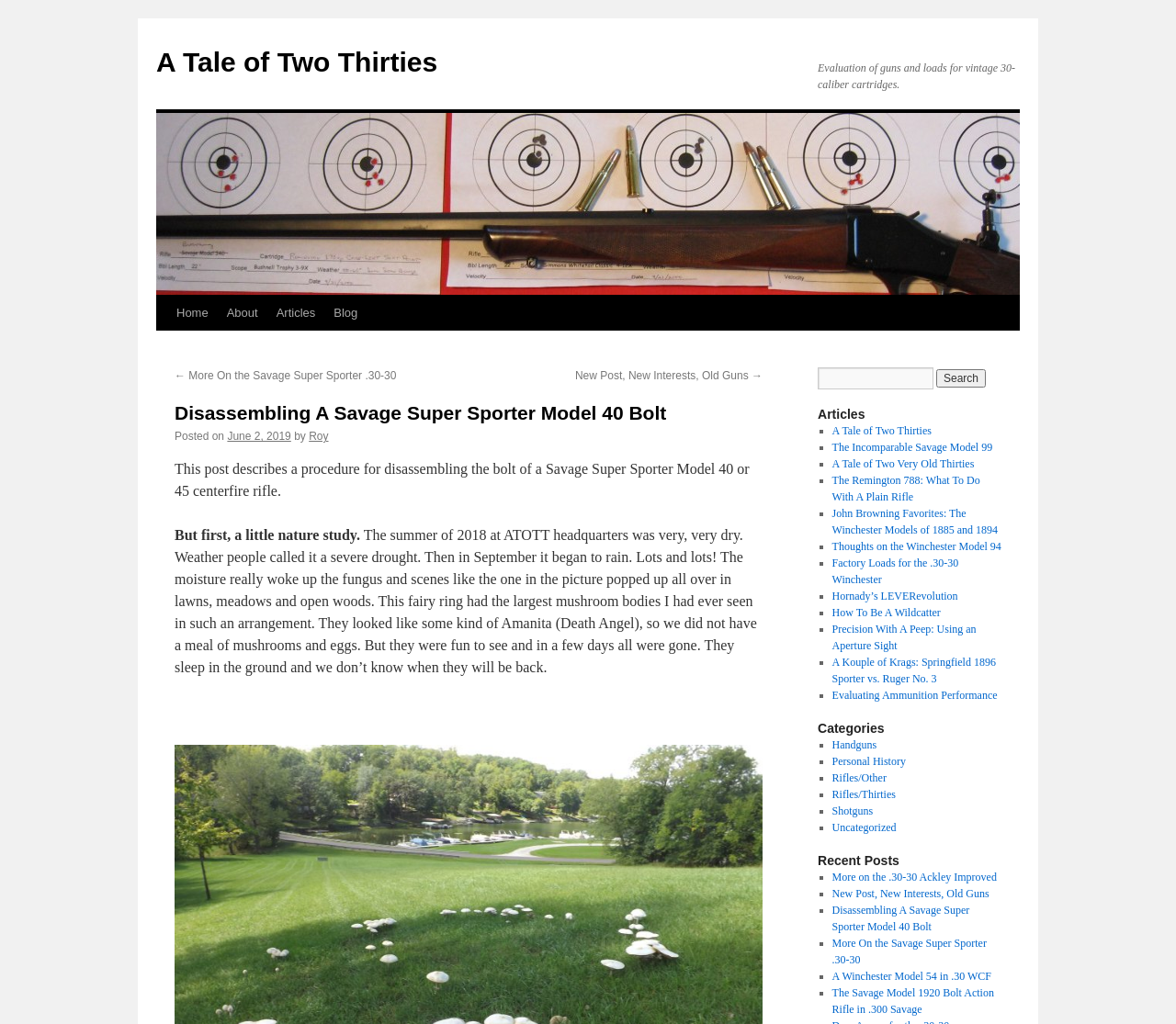Provide the bounding box coordinates for the UI element that is described as: "Uncategorized".

[0.707, 0.802, 0.762, 0.814]